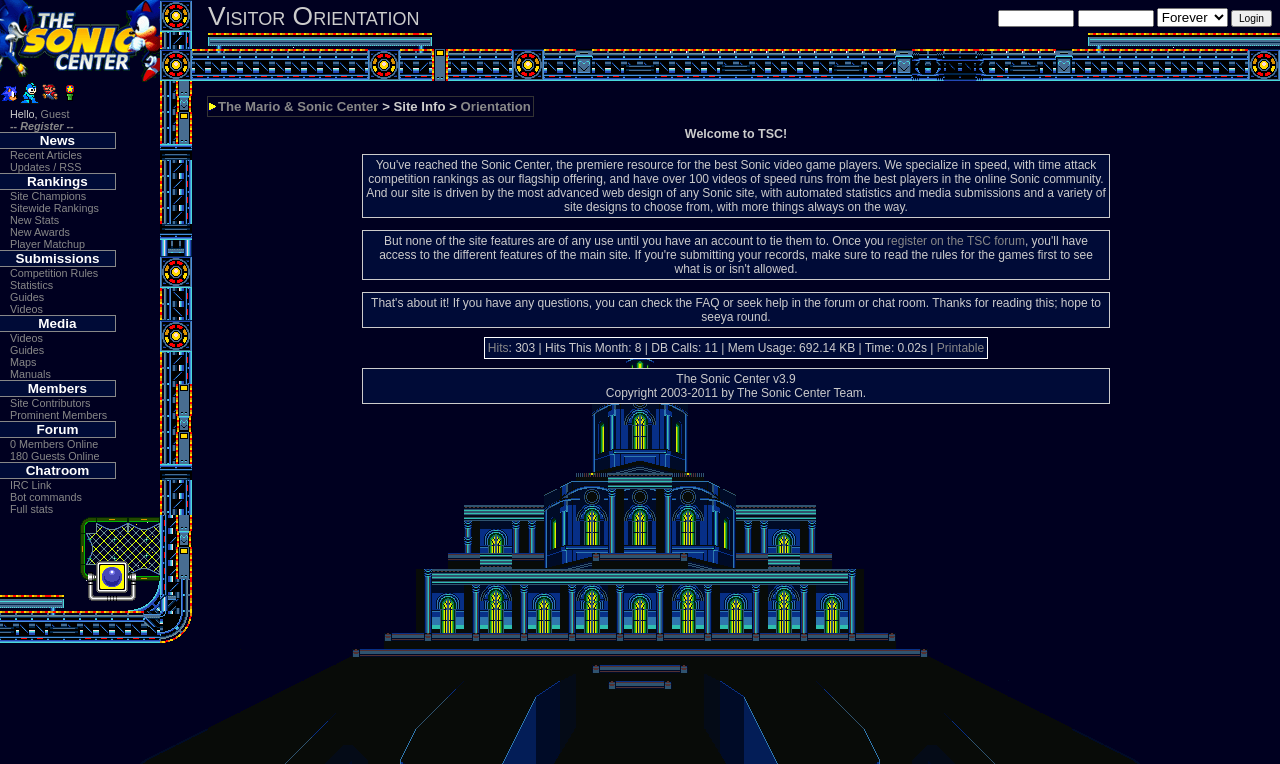Please give the bounding box coordinates of the area that should be clicked to fulfill the following instruction: "read about Sharyn". The coordinates should be in the format of four float numbers from 0 to 1, i.e., [left, top, right, bottom].

None